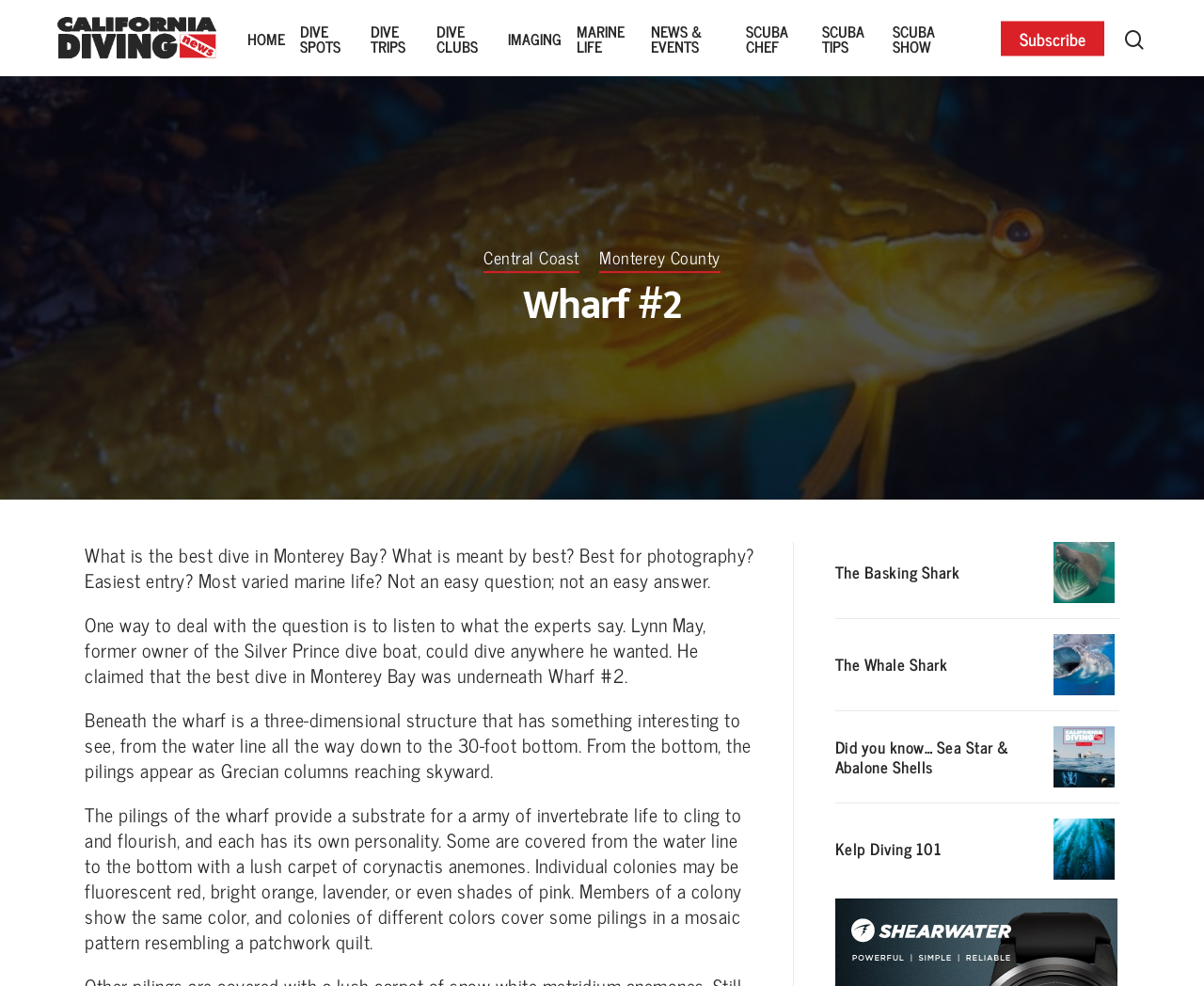Please find the bounding box coordinates for the clickable element needed to perform this instruction: "Search for something".

None